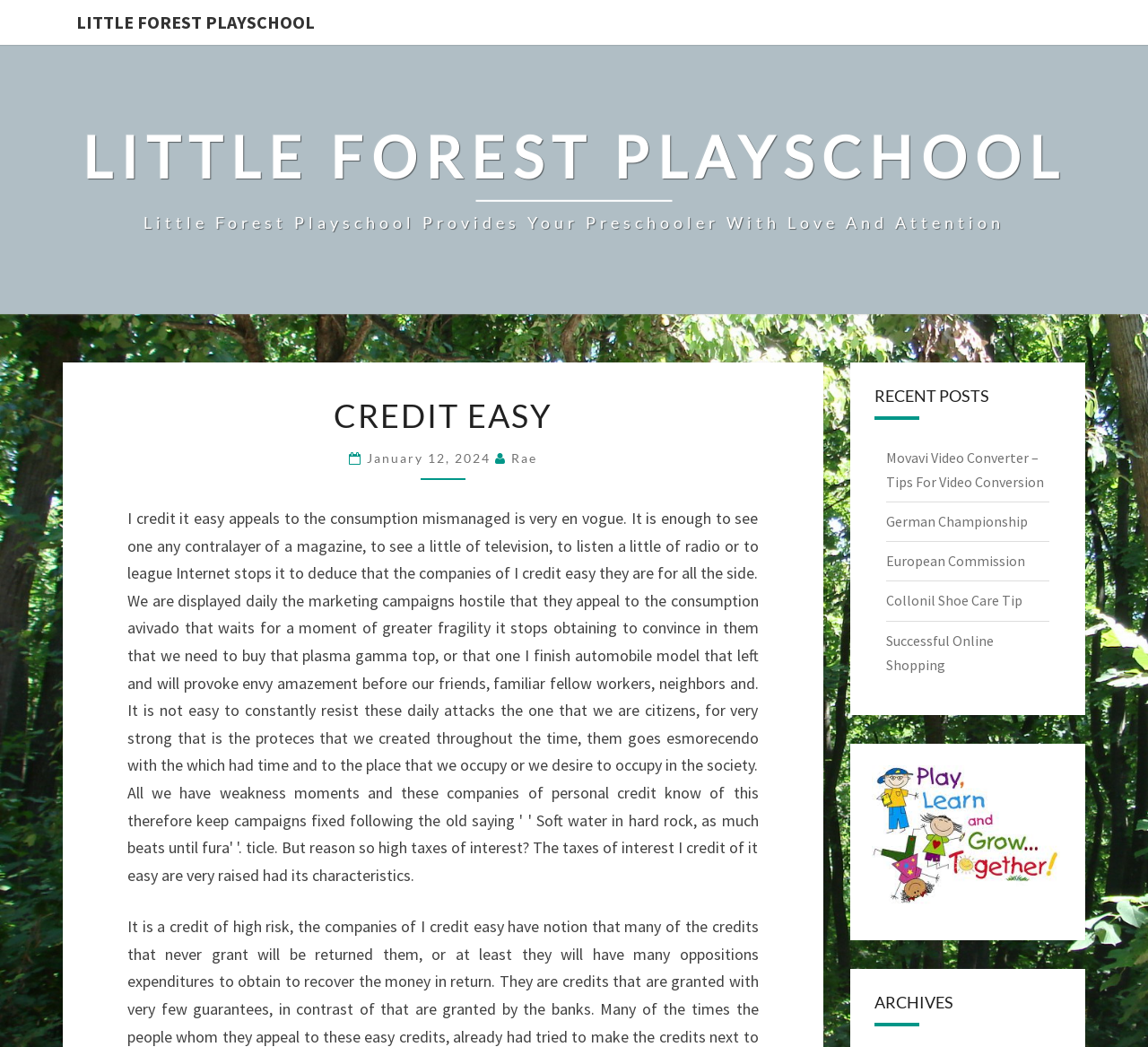Construct a thorough caption encompassing all aspects of the webpage.

The webpage is about Little Forest Playschool, with the title "Credit Easy – Little Forest Playschool" at the top. Below the title, there is a prominent link with the same name, "LITTLE FOREST PLAYSCHOOL", which is followed by a brief description of the playschool, "Little Forest Playschool Provides Your Preschooler With Love And Attention". 

On the top-right side, there is a section with the heading "CREDIT EASY", which includes a static text "CREDIT EASY" and a heading with the same text. Below this, there is a heading with an icon and the text "January 12, 2024 Rae", which includes two links, "January 12, 2024" and "Rae".

On the right side of the page, there are two sections. The top section has the heading "RECENT POSTS" and lists five links to different articles, including "Movavi Video Converter – Tips For Video Conversion", "German Championship", "European Commission", "Collonil Shoe Care Tip", and "Successful Online Shopping". Below this section, there is an image.

The bottom section on the right side has the heading "ARCHIVES".